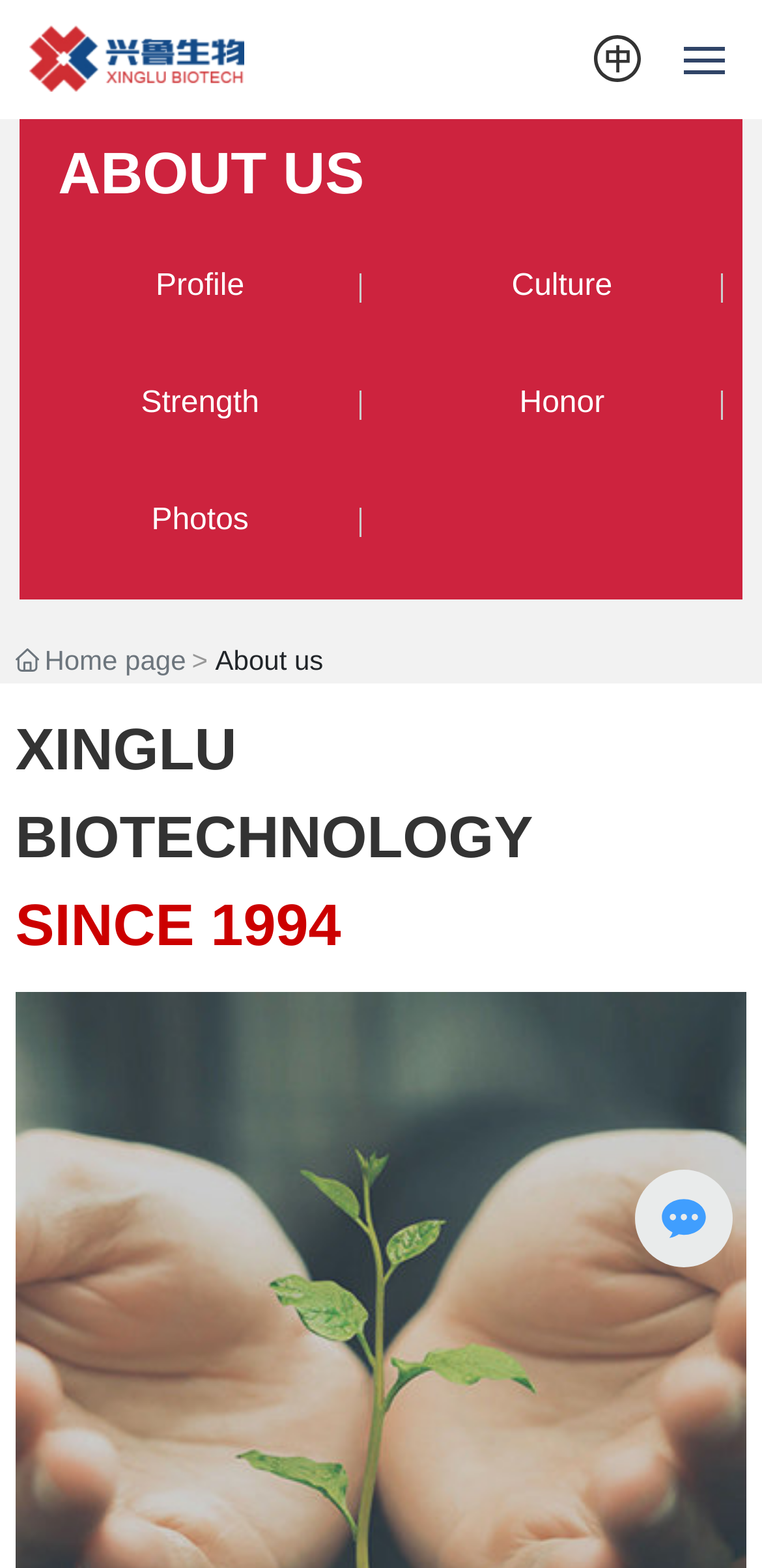Identify the bounding box coordinates for the element you need to click to achieve the following task: "View the company profile". Provide the bounding box coordinates as four float numbers between 0 and 1, in the form [left, top, right, bottom].

[0.204, 0.172, 0.321, 0.193]